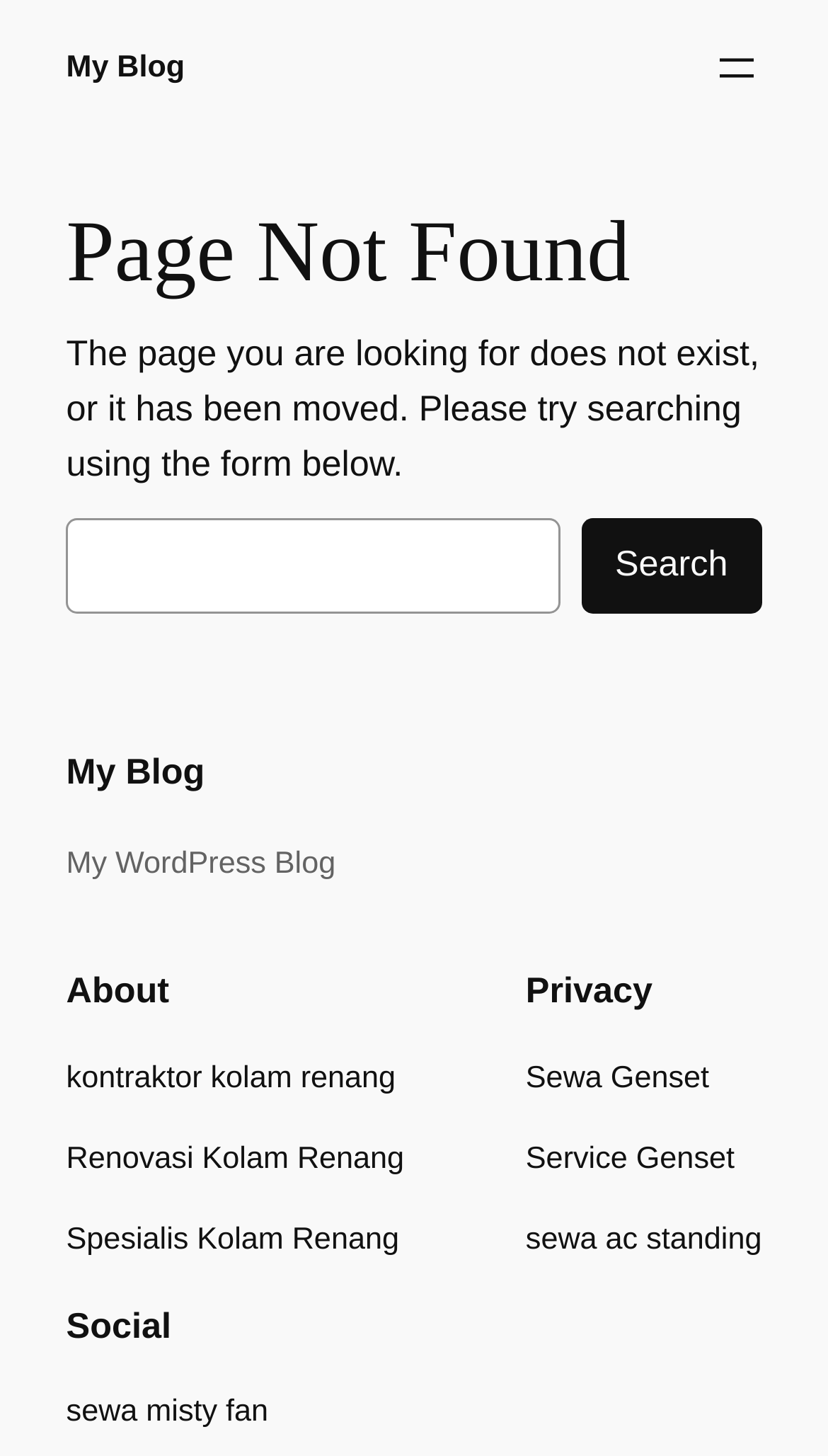Determine the bounding box for the UI element as described: "Service Genset". The coordinates should be represented as four float numbers between 0 and 1, formatted as [left, top, right, bottom].

[0.635, 0.78, 0.887, 0.813]